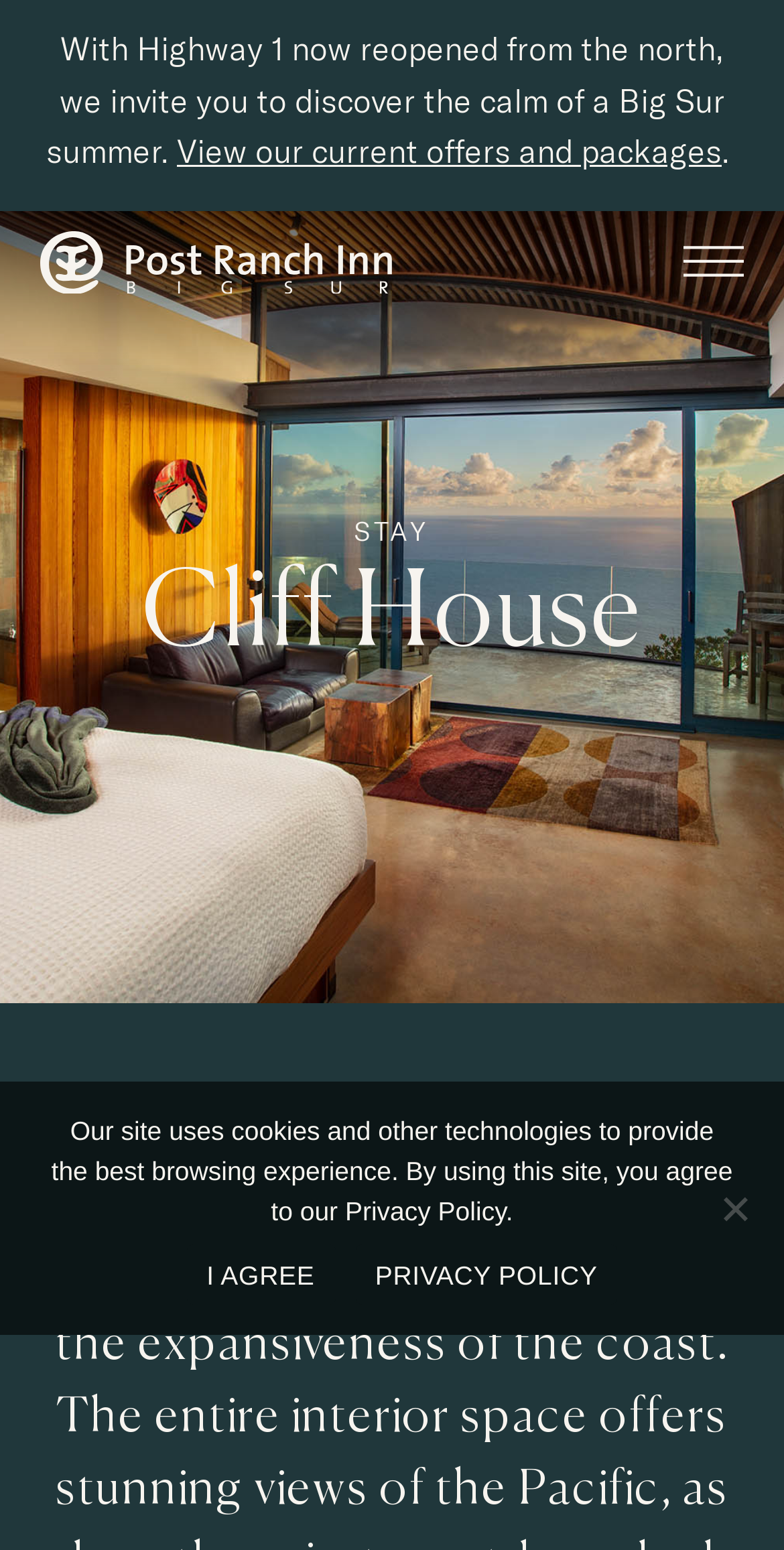Explain in detail what you observe on this webpage.

The webpage appears to be the homepage of Post Ranch Inn, a luxury resort in Carmel, Big Sur. At the top, there is a heading that reads "Cliff House" in a prominent position, spanning the entire width of the page. Below this heading, there is a static text that invites visitors to discover the calm of a Big Sur summer, accompanied by a link to view current offers and packages.

On the left side of the page, there are three images, two of which are stacked vertically, showcasing the resort's scenic views. On the right side, there is a larger image that takes up more than half of the page's width.

In the lower section of the page, there is a prominent "BOOK NOW" link, which is centered and takes up a significant amount of space. Above this link, there is a smaller "STAY" text.

At the very bottom of the page, there is a cookie notice dialog that is not currently in focus. This dialog contains a message about the site's use of cookies and other technologies, along with links to agree to the privacy policy or to view the policy itself. There is also a "No" button on the right side of the dialog.